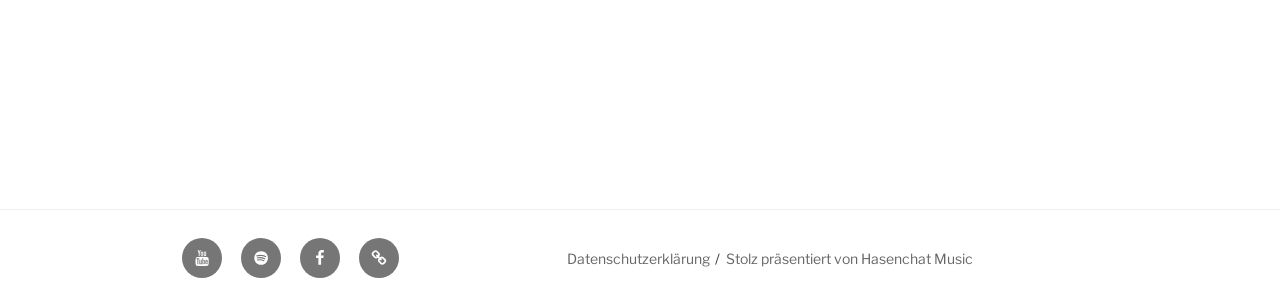Who presents the website? Analyze the screenshot and reply with just one word or a short phrase.

Hasenchat Music